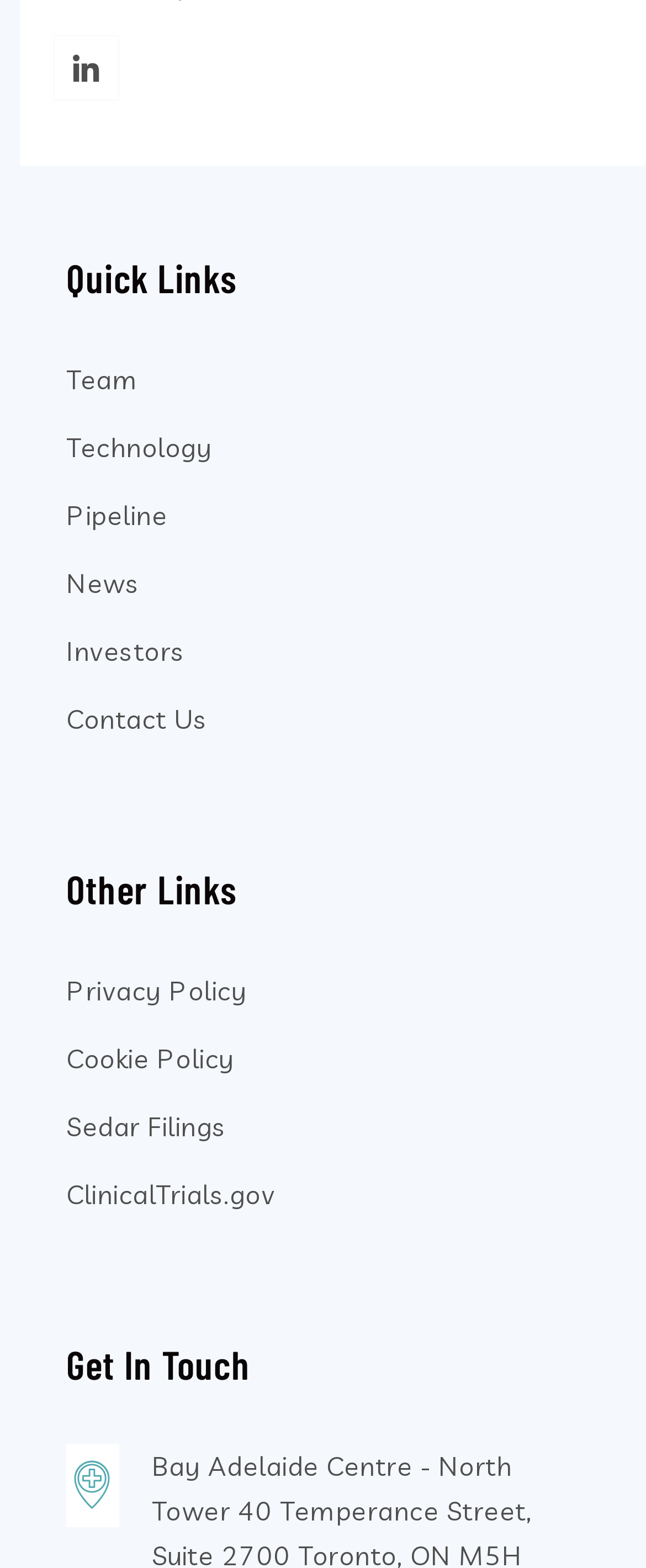Show the bounding box coordinates for the element that needs to be clicked to execute the following instruction: "View News". Provide the coordinates in the form of four float numbers between 0 and 1, i.e., [left, top, right, bottom].

[0.103, 0.361, 0.215, 0.382]